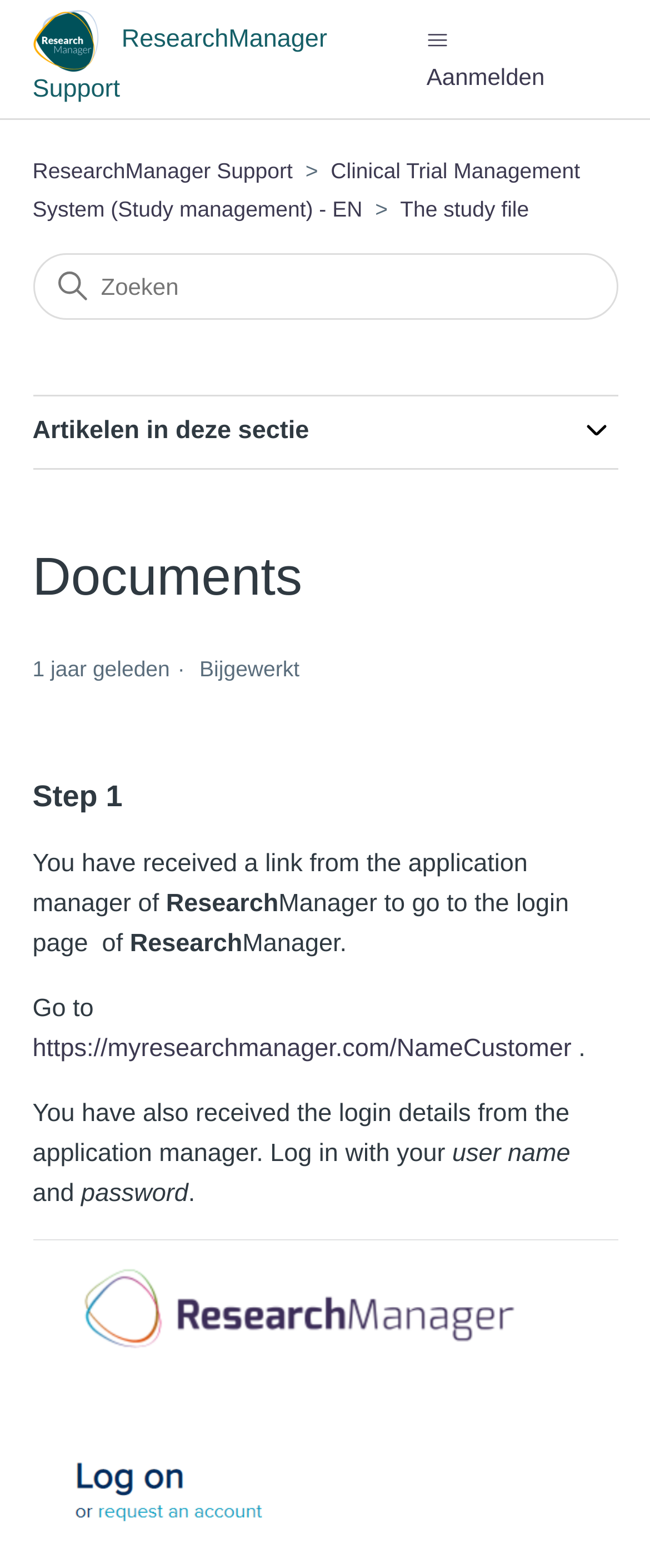Provide an in-depth caption for the elements present on the webpage.

The webpage is a support page for ResearchManager, with a focus on providing instructions for logging in. At the top left, there is a link to the "Startpagina van ResearchManager Support Helpcenter" with an accompanying image. Next to it, there is a button to toggle the navigation menu. 

On the right side of the top section, there is a prominent button labeled "Aanmelden" (meaning "Register" or "Sign up" in Dutch). Below this button, there is a list of three items: "ResearchManager Support", "Clinical Trial Management System (Study management) - EN", and "The study file", each with a corresponding link.

In the middle section of the page, there is a search bar with a placeholder text "Zoeken" (meaning "Search" in Dutch). Below the search bar, there is a section labeled "Artikelen in deze sectie" (meaning "Articles in this section" in Dutch), which can be expanded or collapsed.

The main content of the page is divided into several sections. The first section has a heading "Documents" and displays the date "2023-03-09 09:25" with a note that it was updated "1 jaar geleden" (meaning "1 year ago" in Dutch). 

The main instructional text is presented in a series of paragraphs, guiding the user to log in to ResearchManager using the link provided by the application manager. The text explains that the user has also received login details from the application manager and should log in with their username and password.